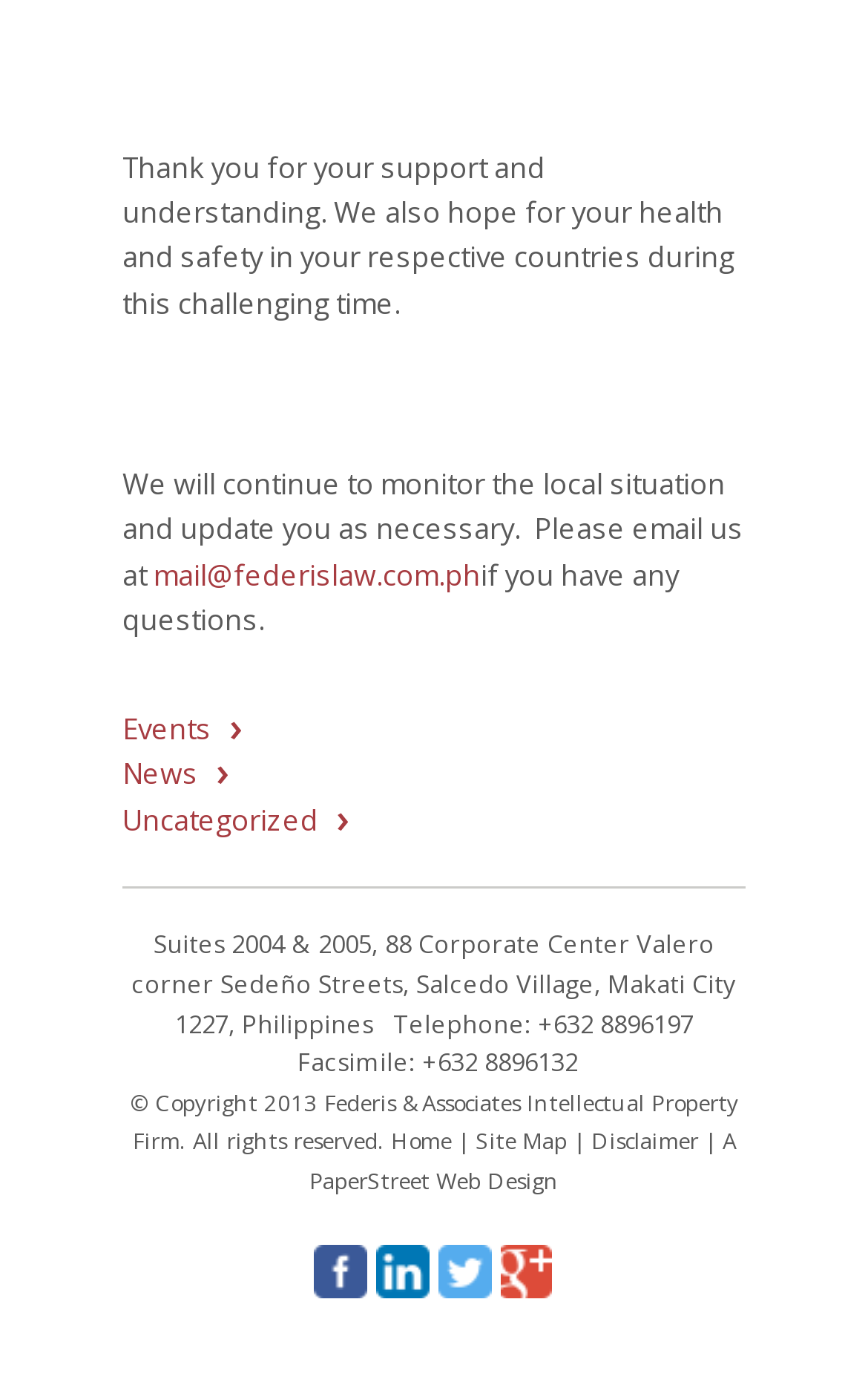What is the address of Federis & Associates Intellectual Property Firm?
From the screenshot, supply a one-word or short-phrase answer.

88 Corporate Center Valero corner Sedeño Streets, Salcedo Village, Makati City 1227, Philippines